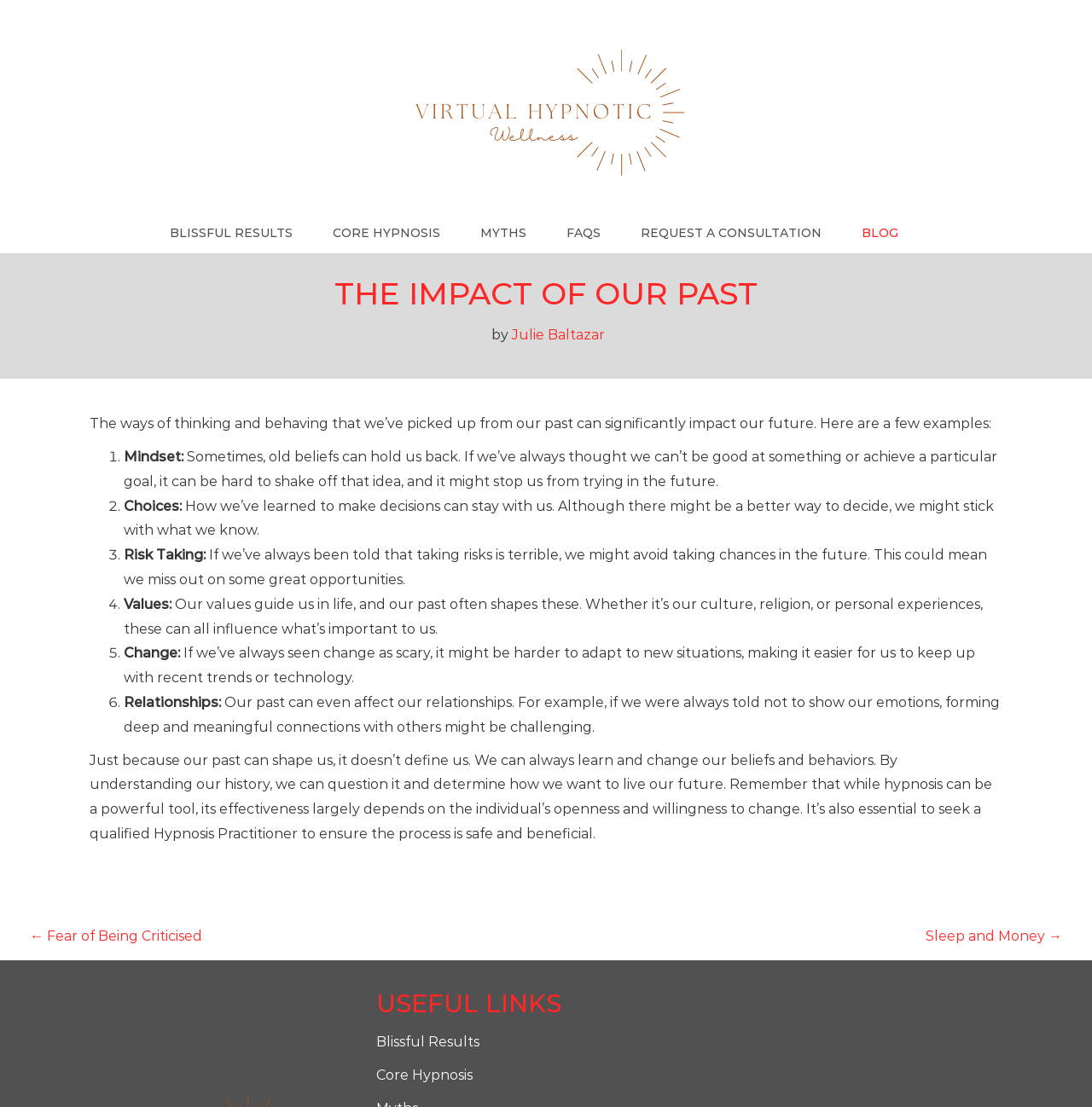Answer the question in one word or a short phrase:
What is the main topic of this webpage?

Impact of past on future